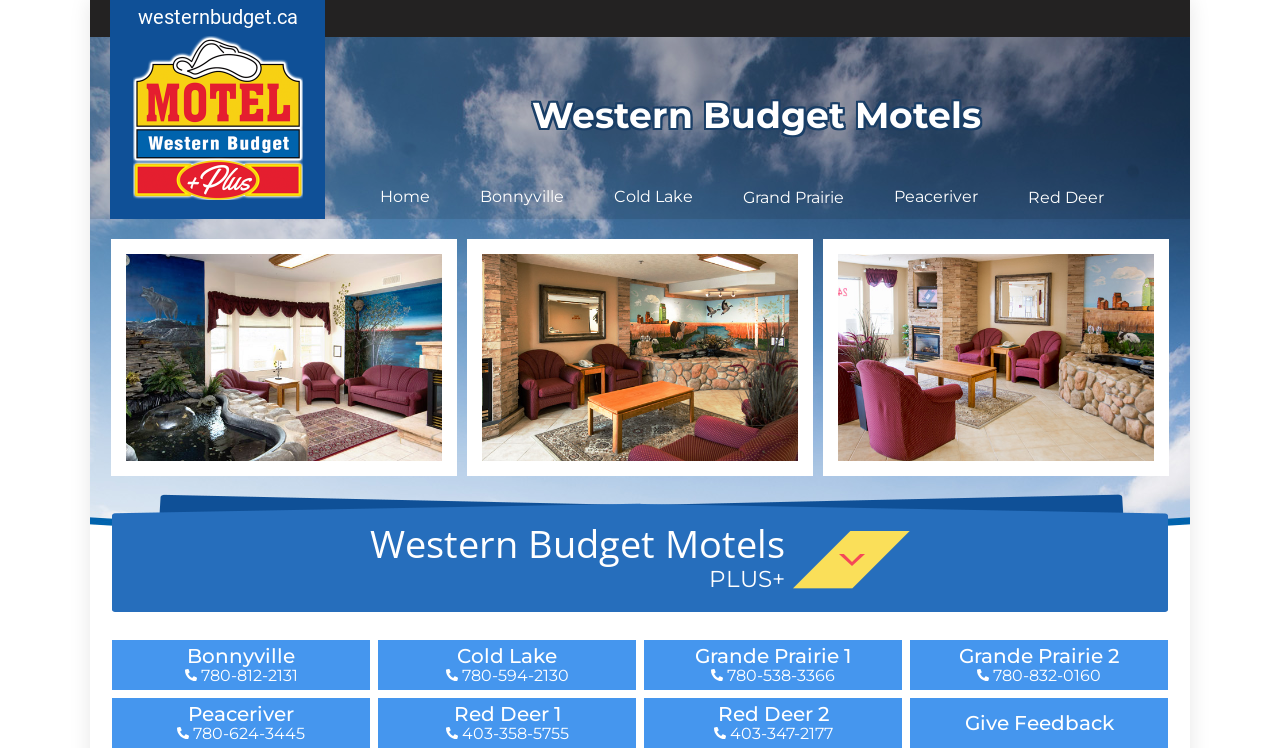Please examine the image and answer the question with a detailed explanation:
What is the phone number for the Cold Lake motel?

I looked at the link element that mentions 'Cold Lake' and found the phone number '780-594-2130' associated with it.